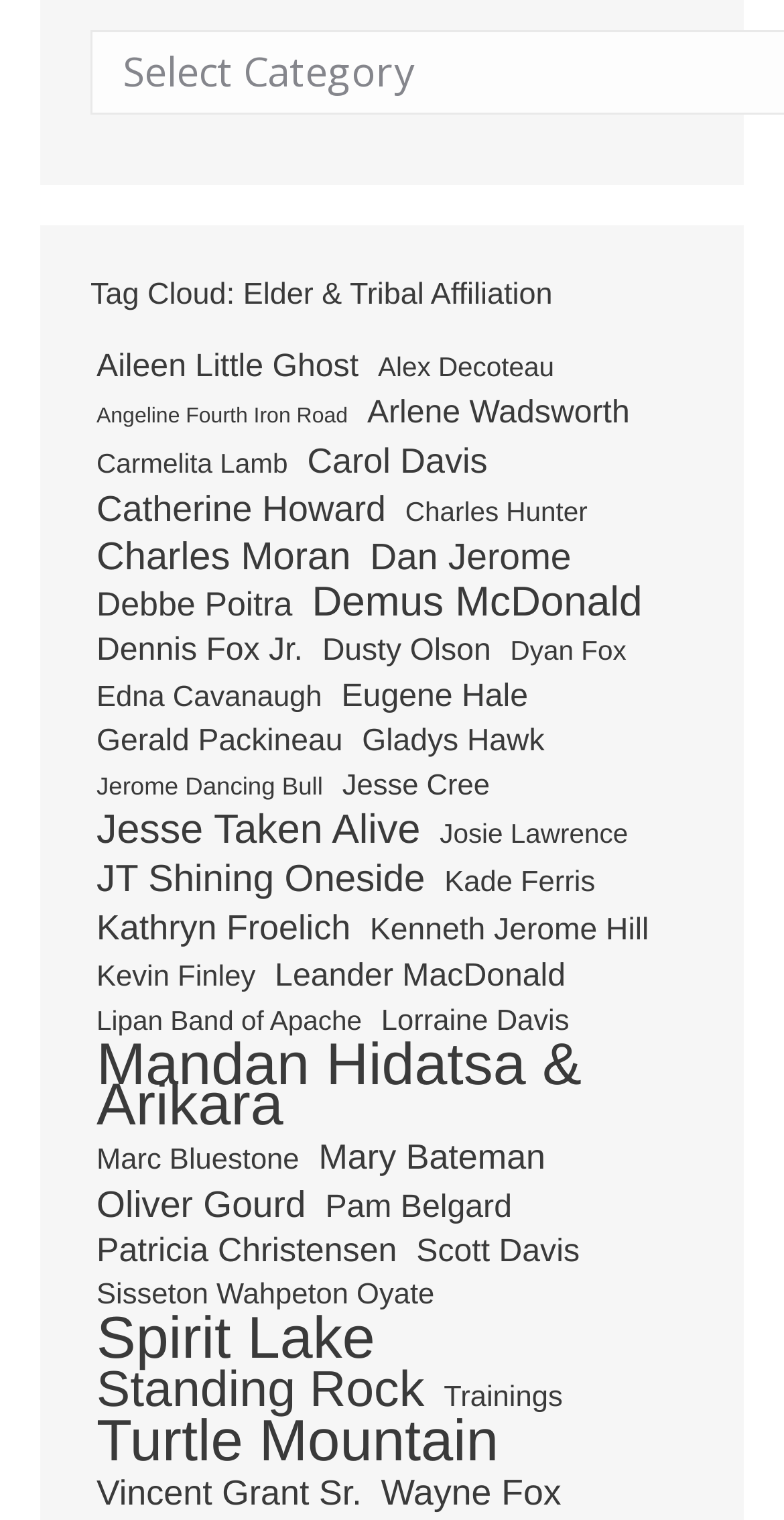Bounding box coordinates are specified in the format (top-left x, top-left y, bottom-right x, bottom-right y). All values are floating point numbers bounded between 0 and 1. Please provide the bounding box coordinate of the region this sentence describes: Trainings

[0.558, 0.906, 0.725, 0.933]